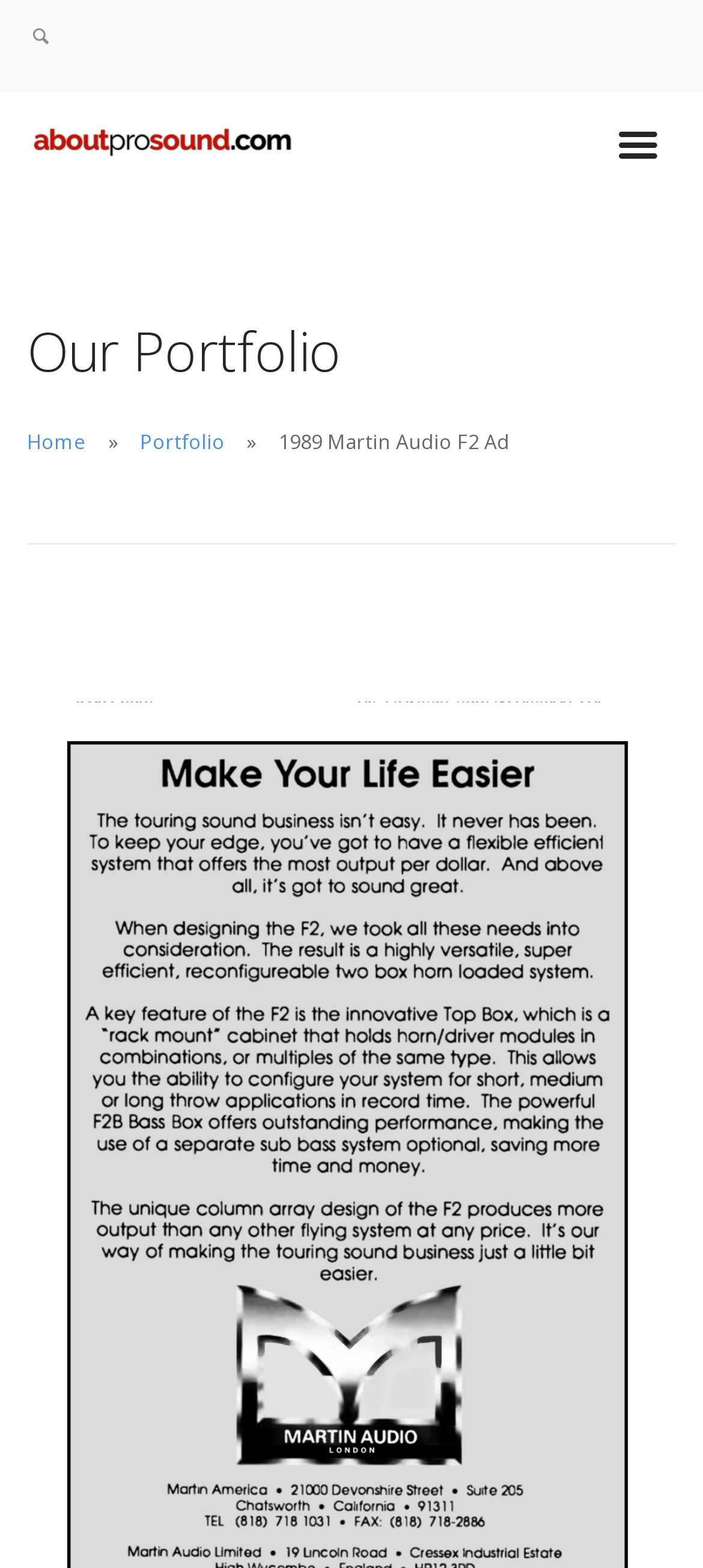Articulate a detailed summary of the webpage's content and design.

The webpage appears to be a professional audio equipment website, specifically showcasing a 1989 Martin Audio F2 Ad. At the top left corner, there is a search box where users can type and enter their queries. Next to the search box, there is a small icon and a logo, which is an image. 

On the top right corner, there is another icon. Below the logo, there is a heading titled "Our Portfolio". Underneath the heading, there are three links: "Home", "Portfolio", and a link with the title "1989 Martin Audio F2 Ad", which is likely the main content of the page. 

A horizontal separator line divides the top section from the rest of the page. At the bottom right corner, there is another icon. The meta description suggests that the website is related to the touring sound business and offers solutions to make life easier for professionals in the industry.